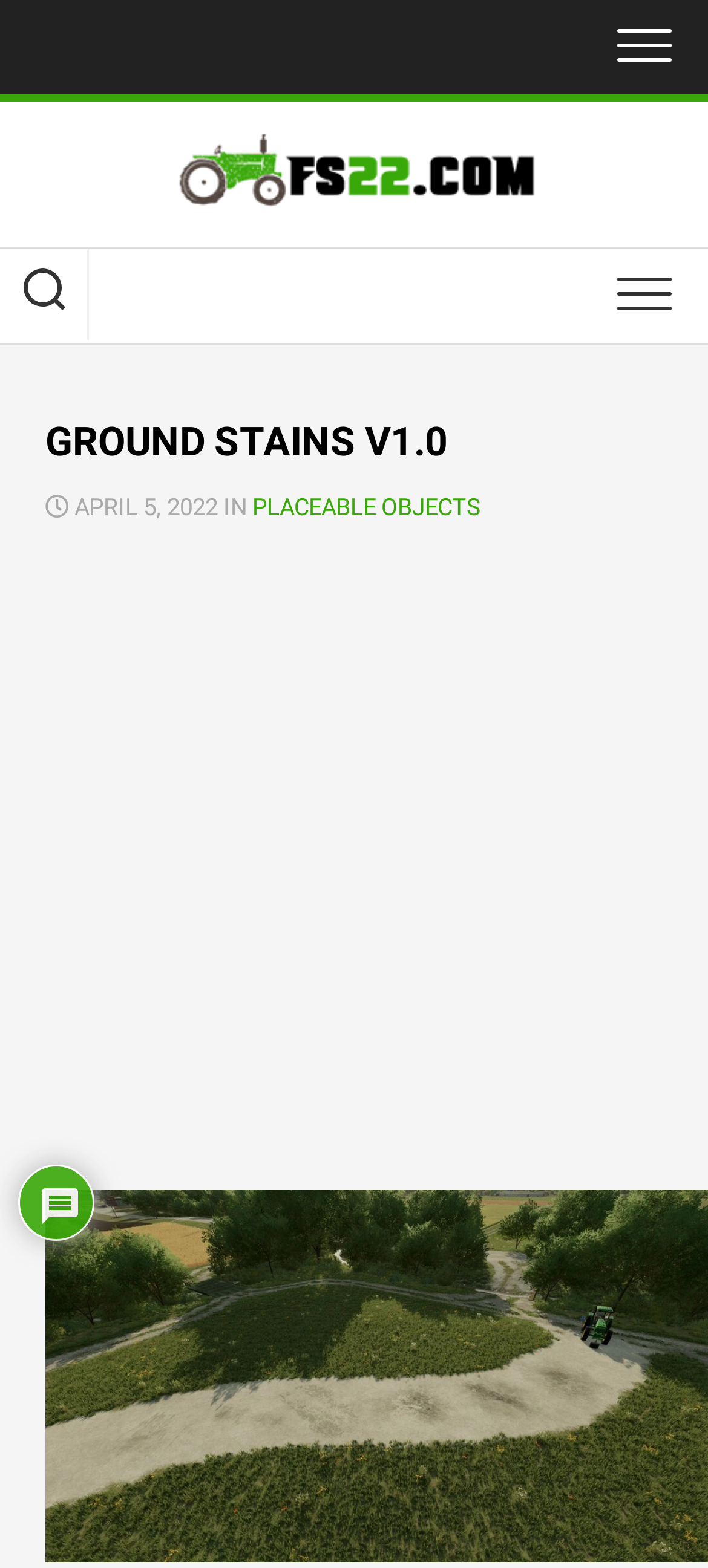How many buttons are on the webpage? Analyze the screenshot and reply with just one word or a short phrase.

4